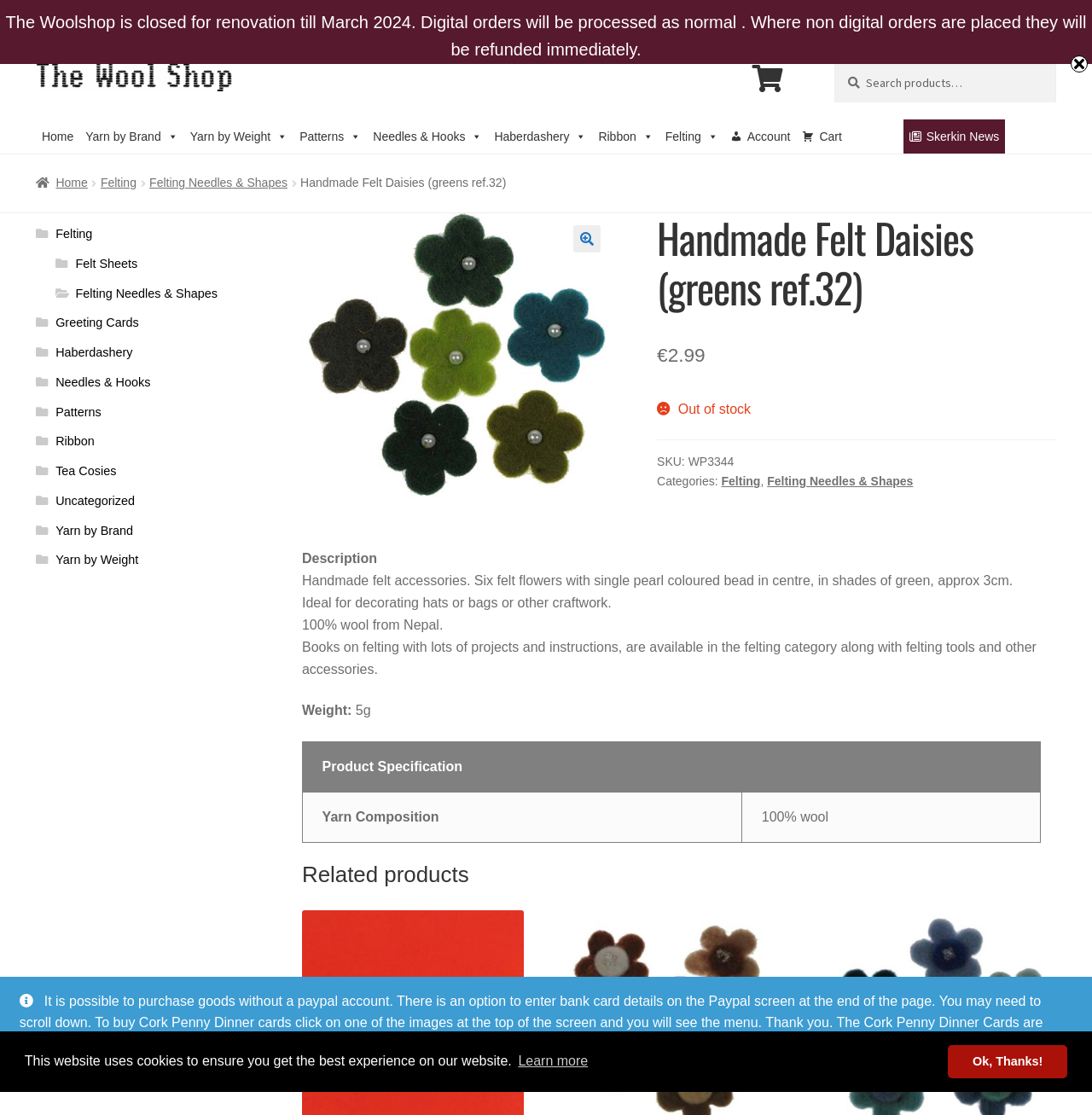Provide a short answer to the following question with just one word or phrase: How many felt flowers are in the Handmade Felt Daisies?

Six